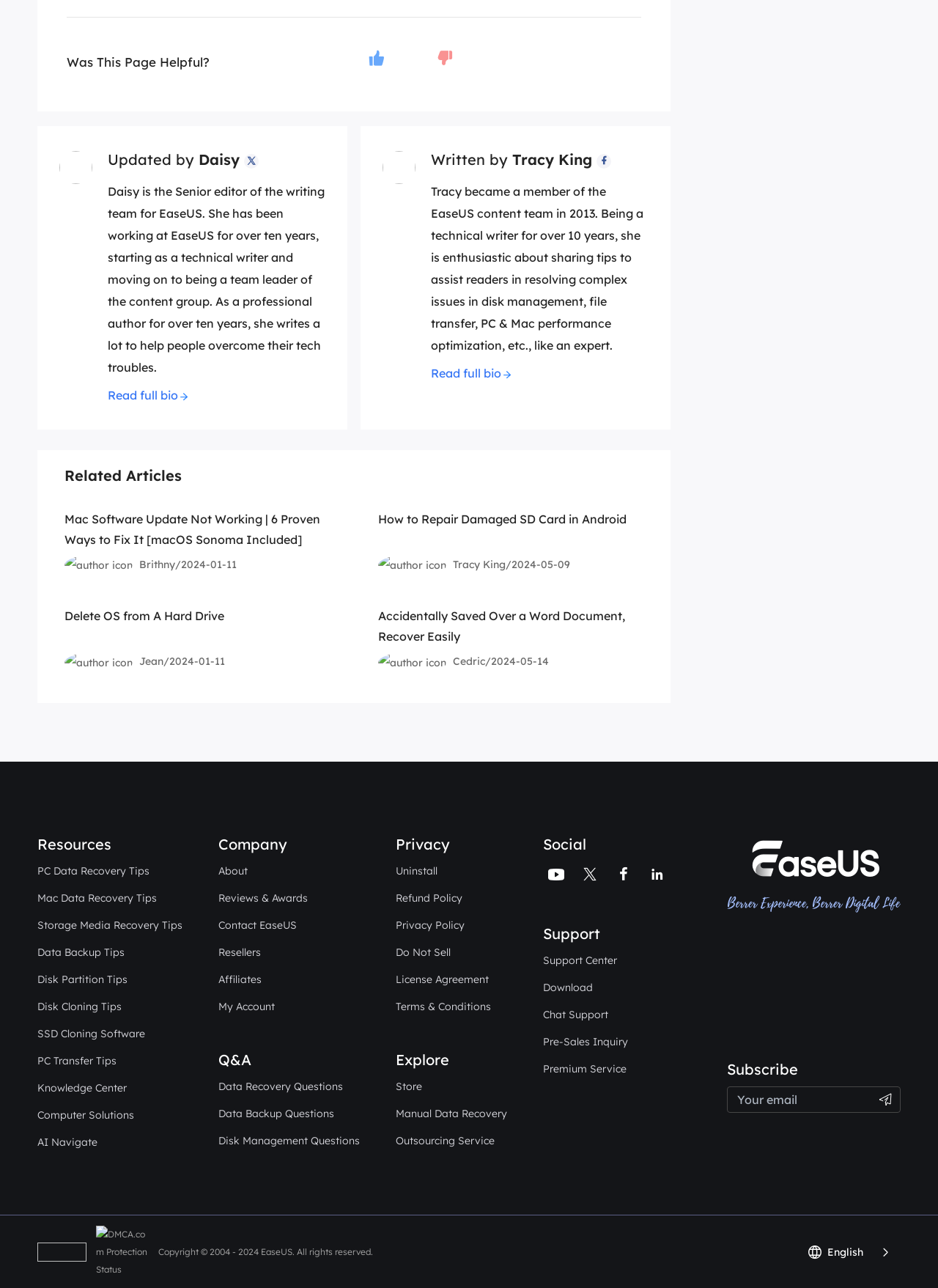Examine the image carefully and respond to the question with a detailed answer: 
Who is the Senior editor of the writing team for EaseUS?

The question can be answered by looking at the section 'Updated by' where it mentions 'Daisy' as the Senior editor of the writing team for EaseUS.